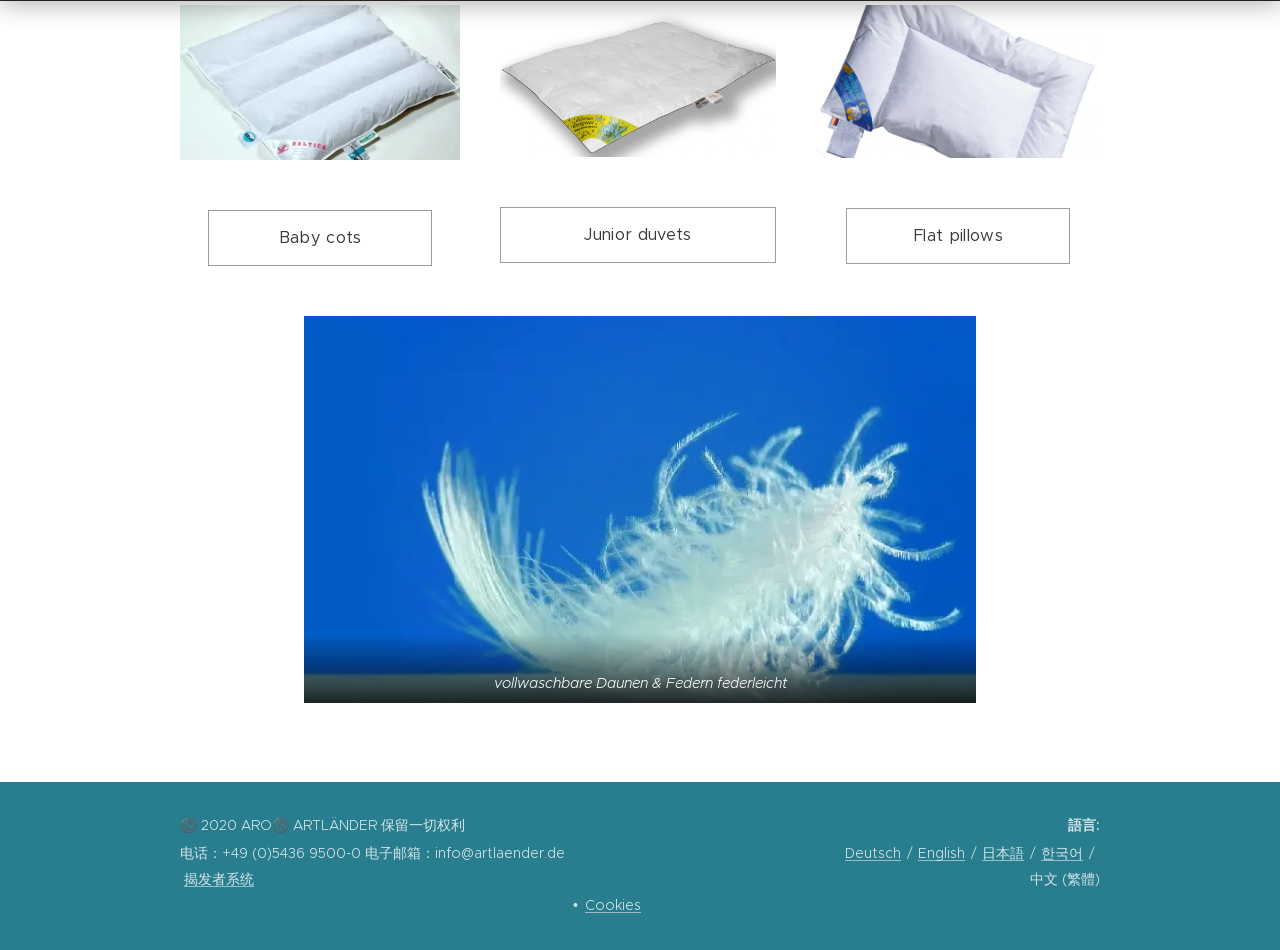Find the bounding box coordinates of the clickable area that will achieve the following instruction: "Check out揭发者系统".

[0.144, 0.915, 0.198, 0.934]